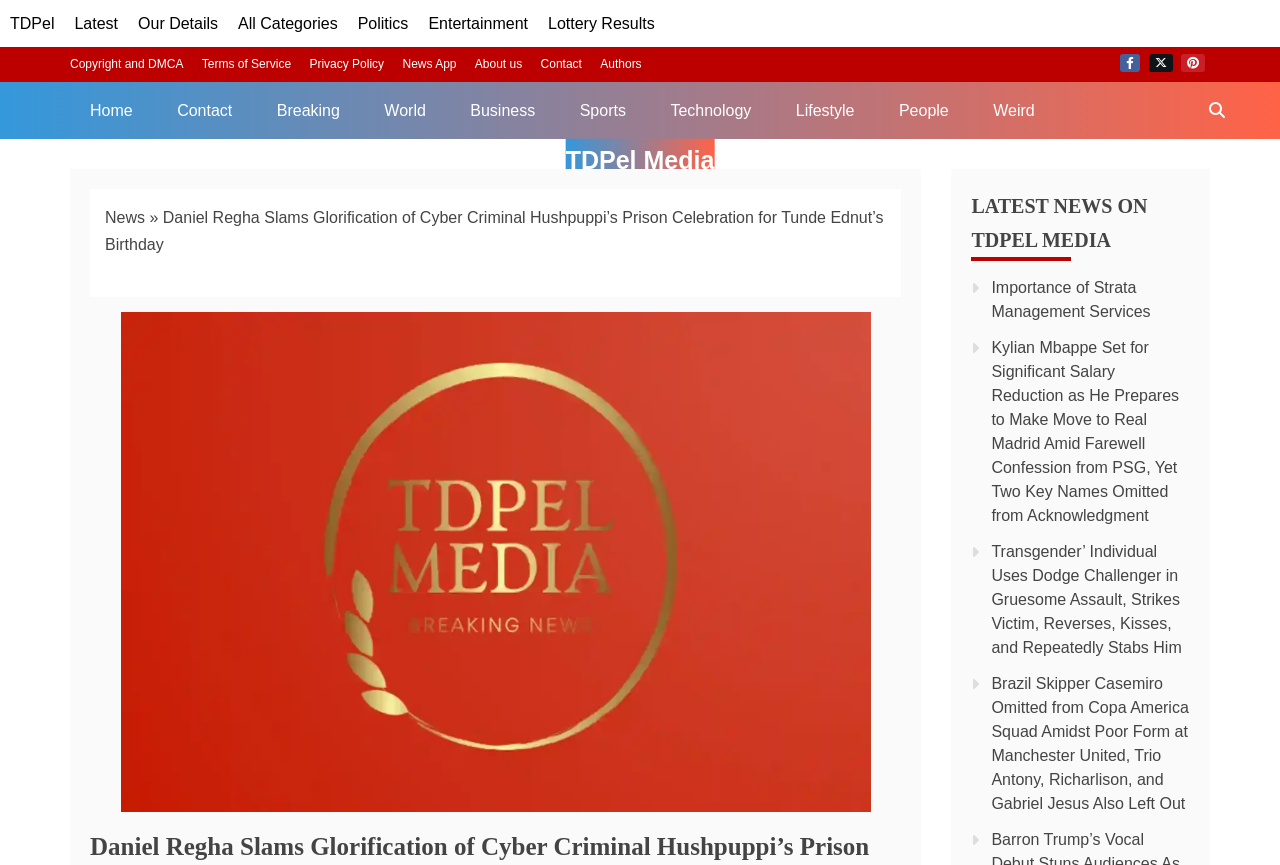Predict the bounding box coordinates of the UI element that matches this description: "Patient Portal". The coordinates should be in the format [left, top, right, bottom] with each value between 0 and 1.

None